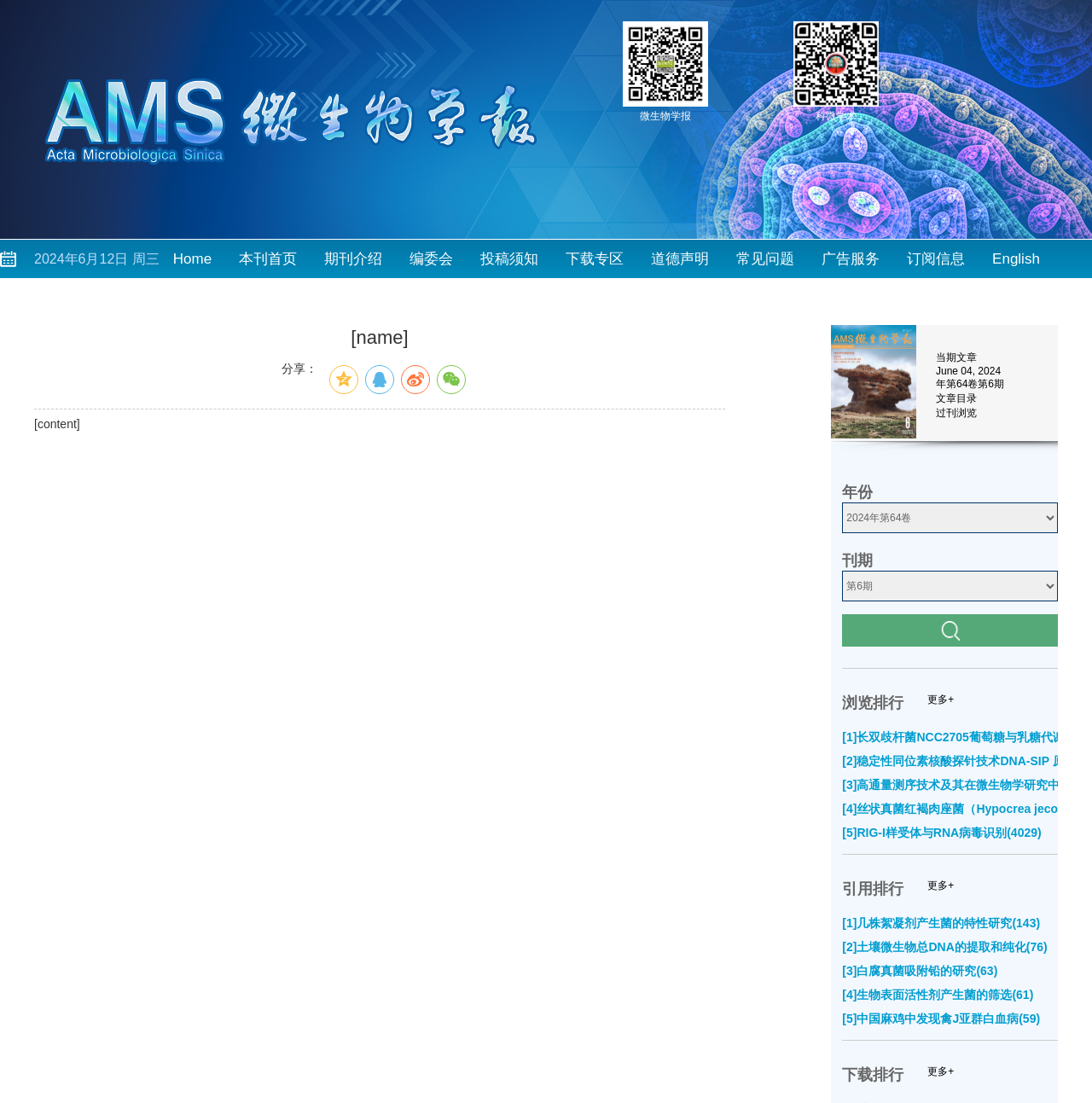Using the provided element description: "parent_node: 年份", determine the bounding box coordinates of the corresponding UI element in the screenshot.

[0.771, 0.557, 0.969, 0.587]